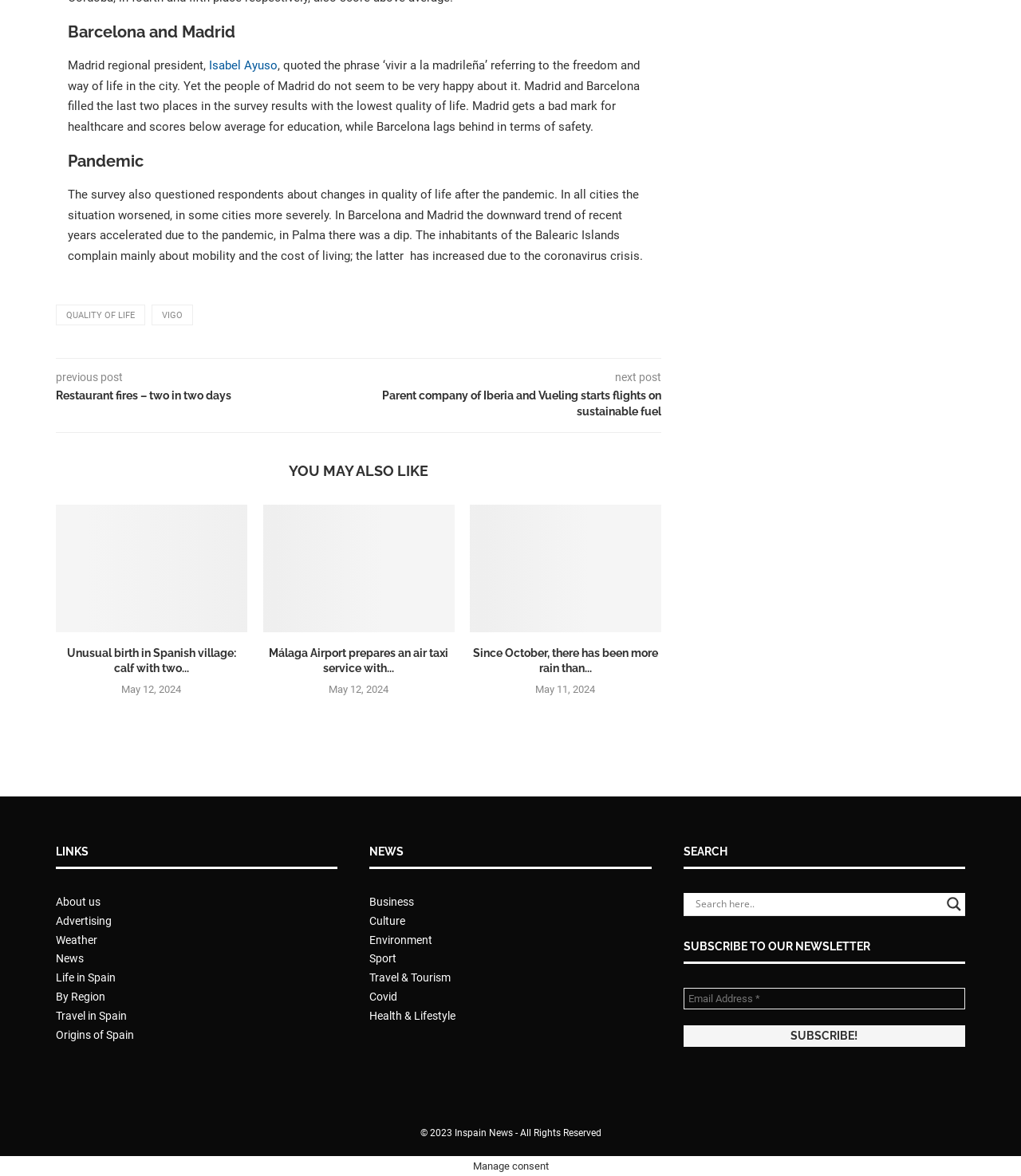Locate the coordinates of the bounding box for the clickable region that fulfills this instruction: "Click on the link 'QUALITY OF LIFE'".

[0.055, 0.259, 0.142, 0.277]